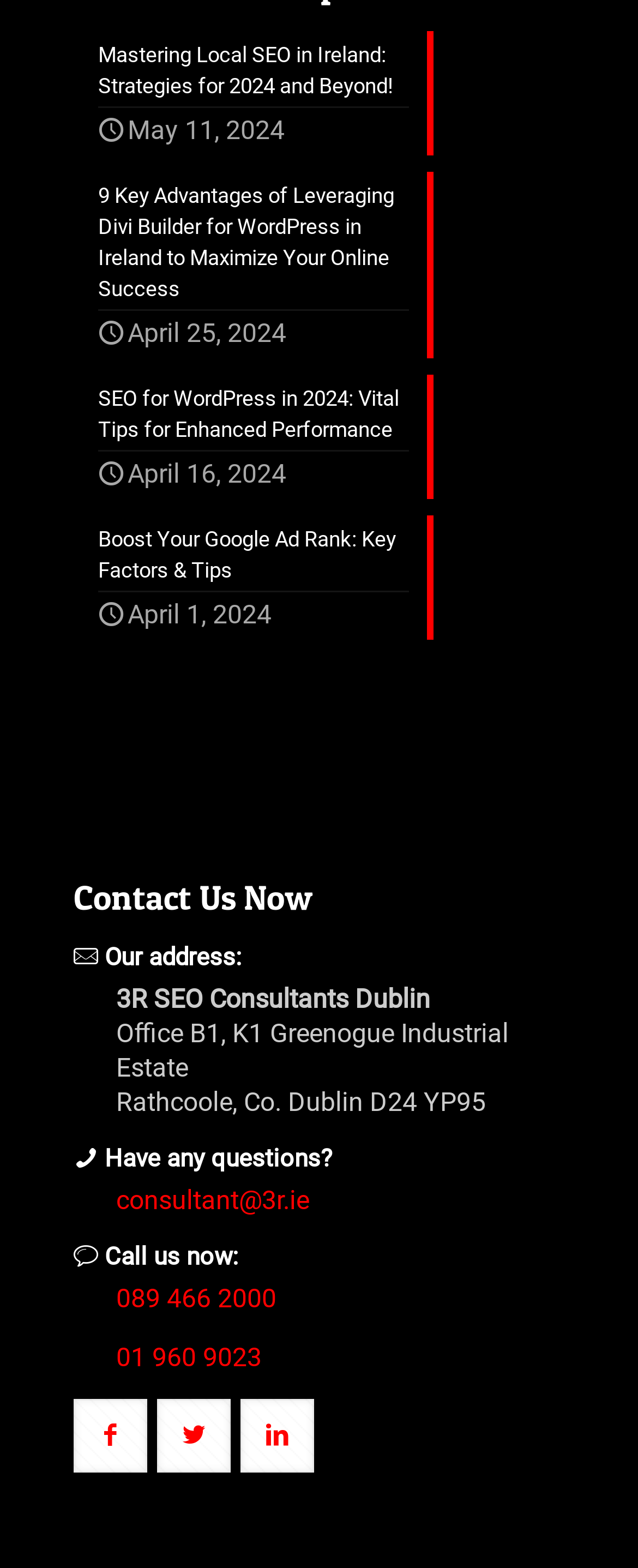Given the element description name="s" placeholder="Search..", identify the bounding box coordinates for the UI element on the webpage screenshot. The format should be (top-left x, top-left y, bottom-right x, bottom-right y), with values between 0 and 1.

None